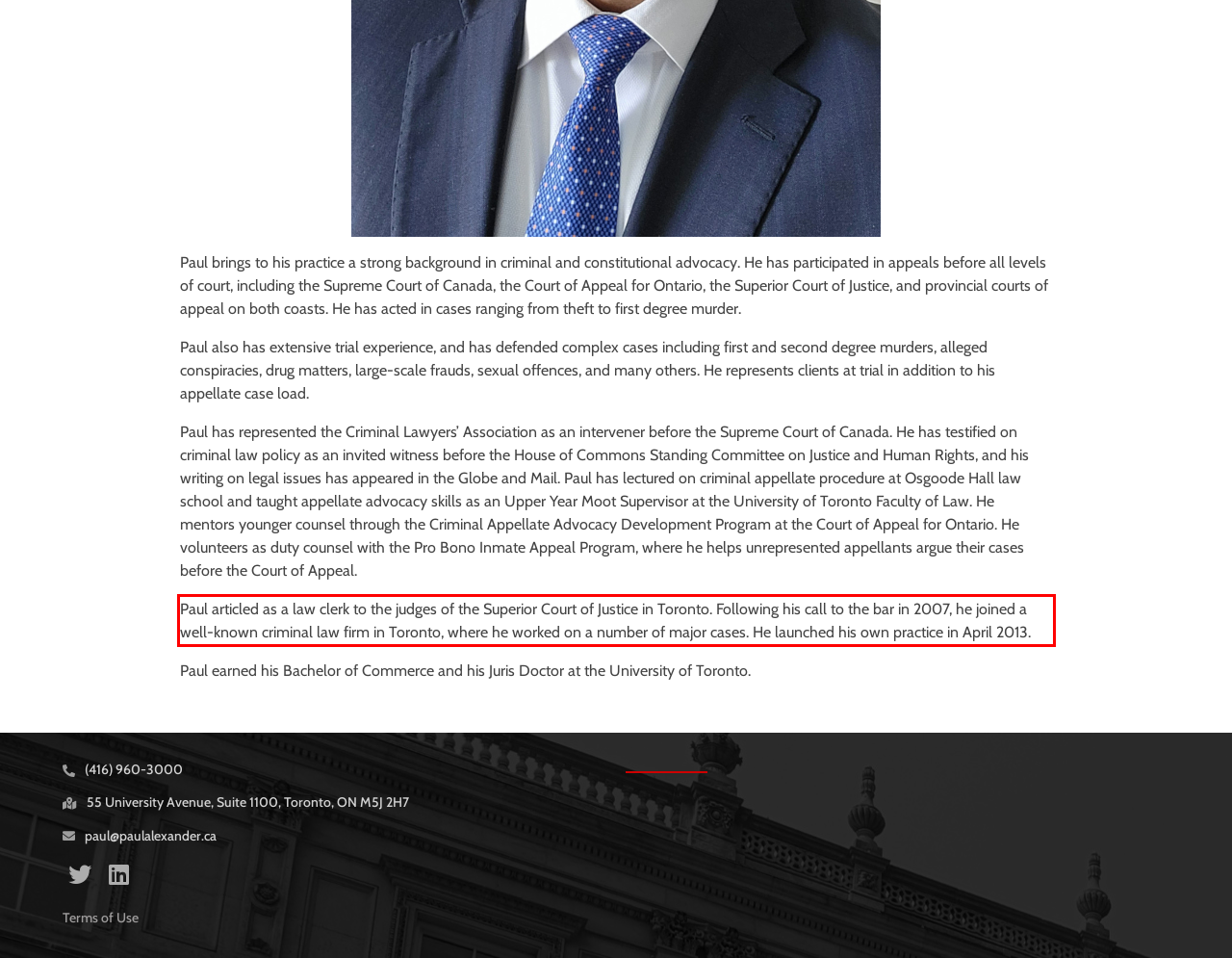Within the provided webpage screenshot, find the red rectangle bounding box and perform OCR to obtain the text content.

Paul articled as a law clerk to the judges of the Superior Court of Justice in Toronto. Following his call to the bar in 2007, he joined a well-known criminal law firm in Toronto, where he worked on a number of major cases. He launched his own practice in April 2013.